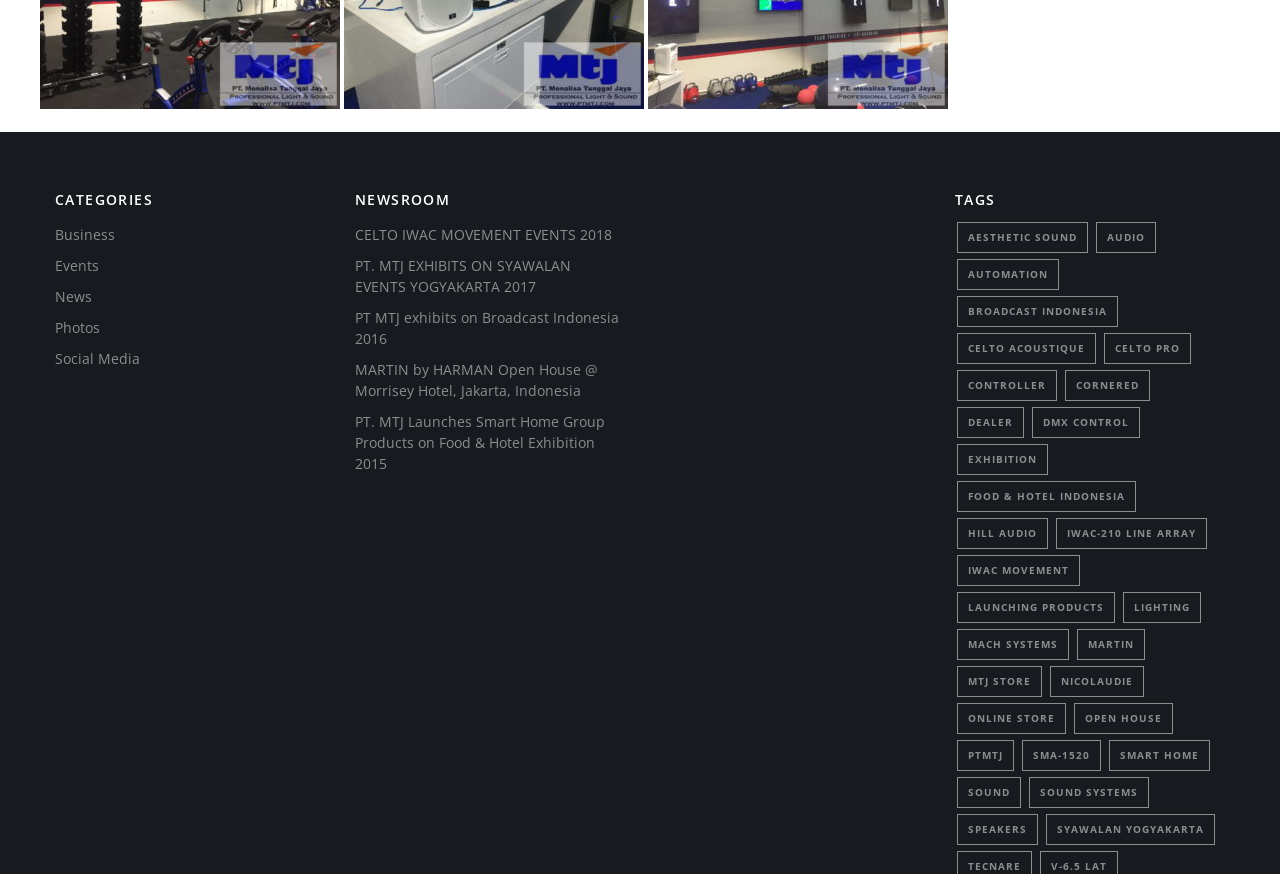How many news items are listed under 'NEWSROOM'?
We need a detailed and meticulous answer to the question.

Under the 'NEWSROOM' heading, there are 5 link elements, each representing a news item, which are 'CELTO IWAC MOVEMENT EVENTS 2018', 'PT. MTJ EXHIBITS ON SYAWALAN EVENTS YOGYAKARTA 2017', 'PT MTJ exhibits on Broadcast Indonesia 2016', 'MARTIN by HARMAN Open House @ Morrisey Hotel, Jakarta, Indonesia', and 'PT. MTJ Launches Smart Home Group Products on Food & Hotel Exhibition 2015'.